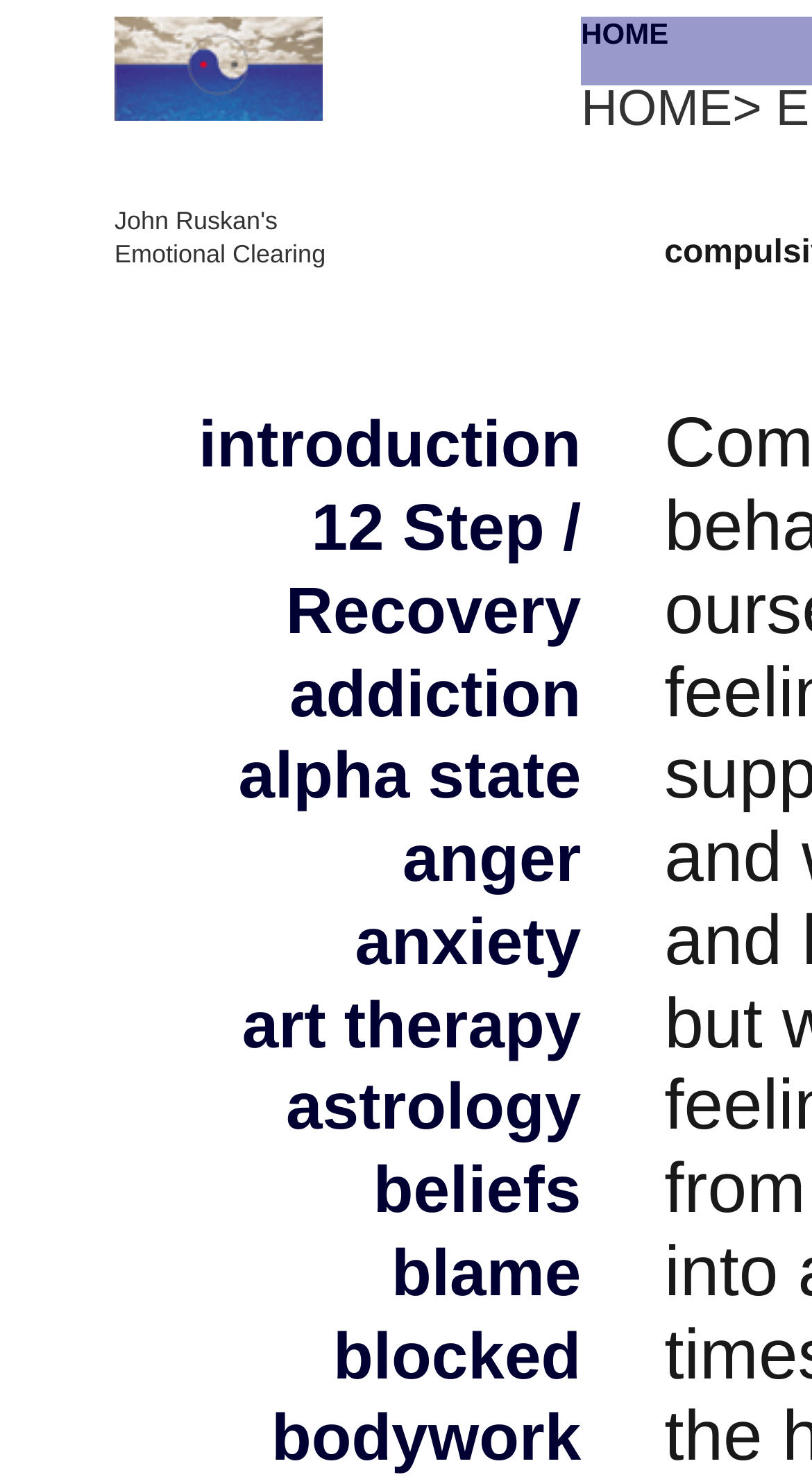Given the description 12 Step / Recovery, predict the bounding box coordinates of the UI element. Ensure the coordinates are in the format (top-left x, top-left y, bottom-right x, bottom-right y) and all values are between 0 and 1.

[0.352, 0.33, 0.716, 0.436]